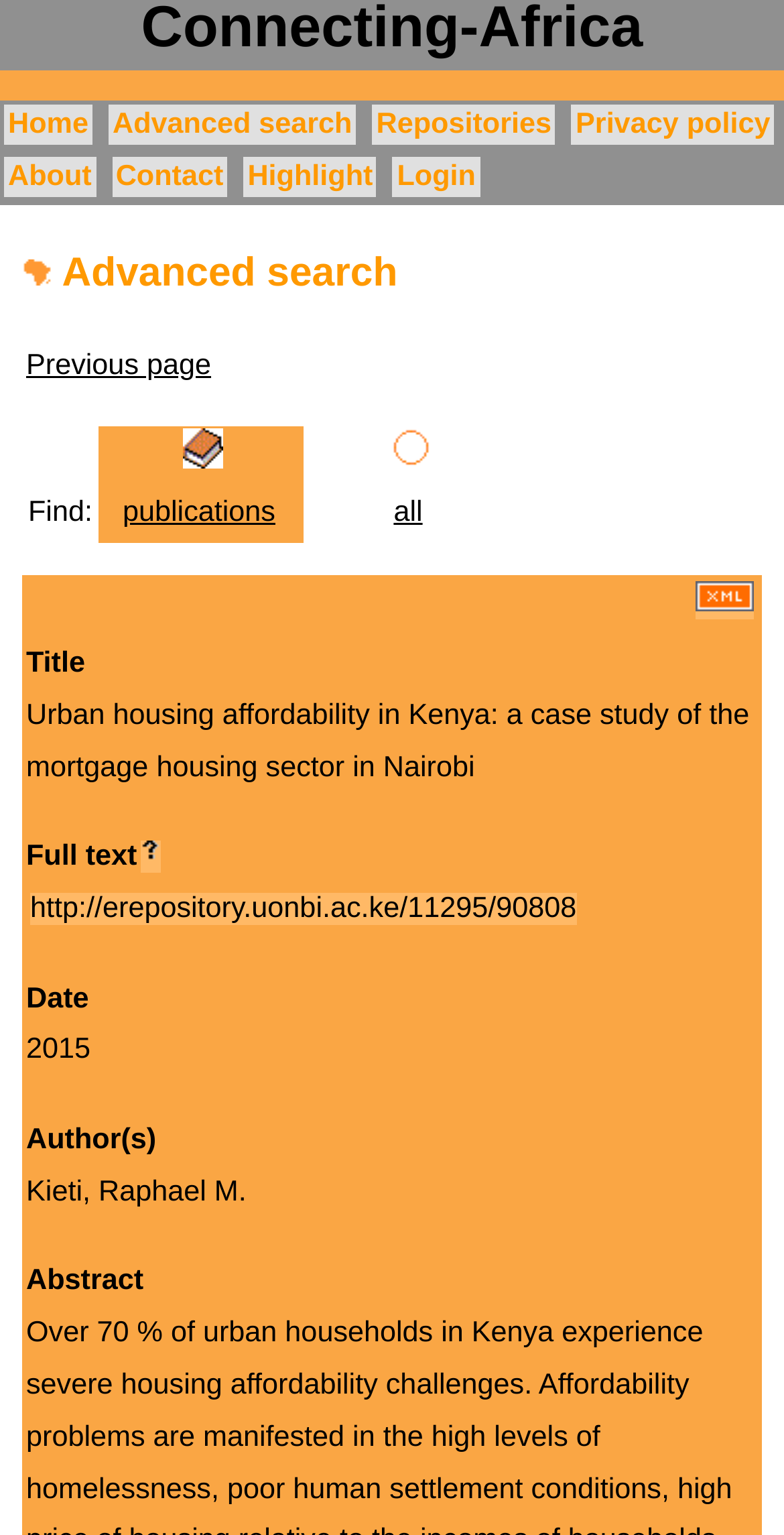Who is the author of the first search result?
Answer the question in as much detail as possible.

I looked at the table cell containing the author information of the first search result, and it says 'Author(s) Kieti, Raphael M.'.